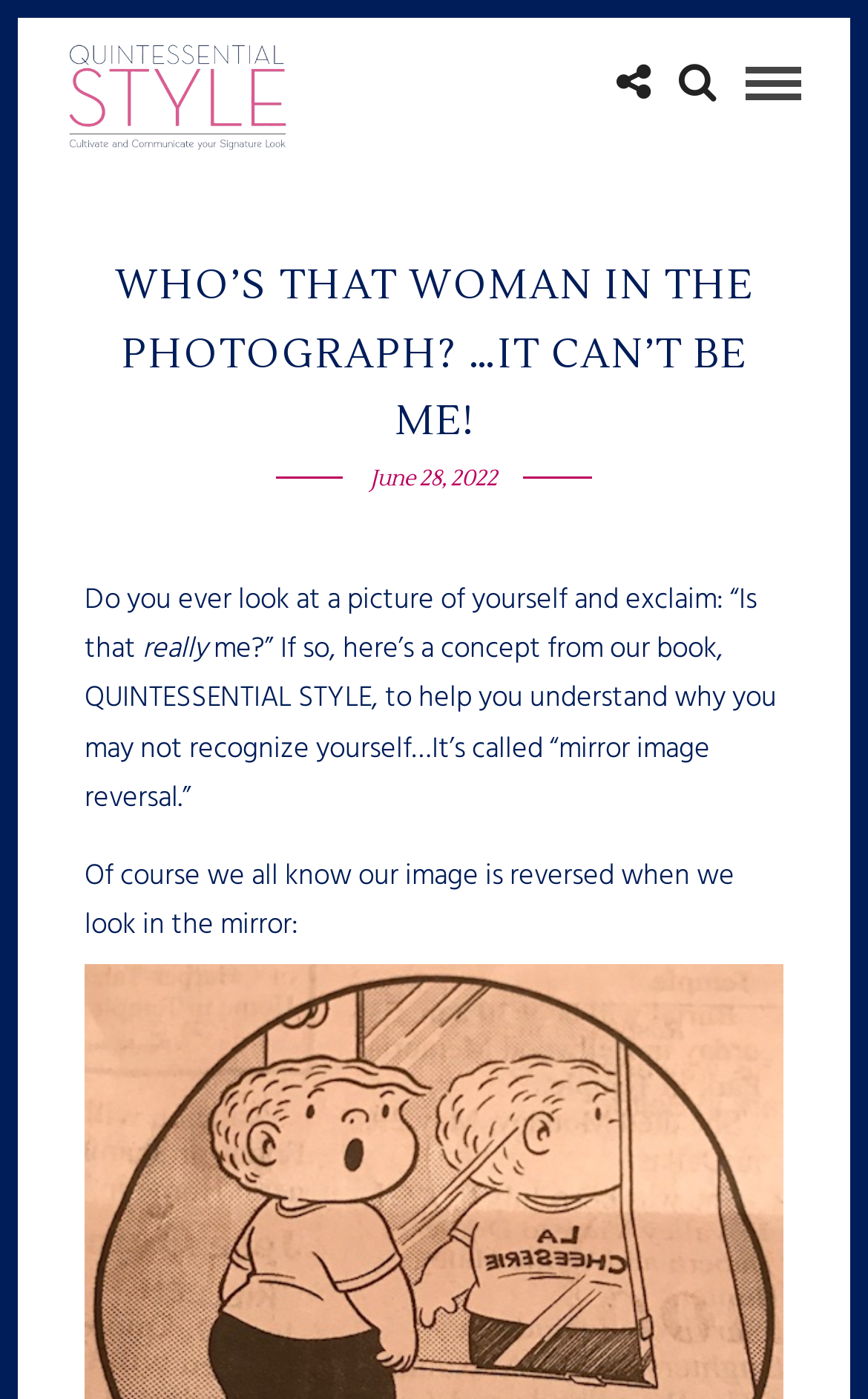What is the phenomenon described in the article when looking in the mirror?
Could you give a comprehensive explanation in response to this question?

I found the phenomenon described in the article by reading the StaticText element with the content 'Of course we all know our image is reversed when we look in the mirror:' which is located at the coordinates [0.097, 0.609, 0.846, 0.678].